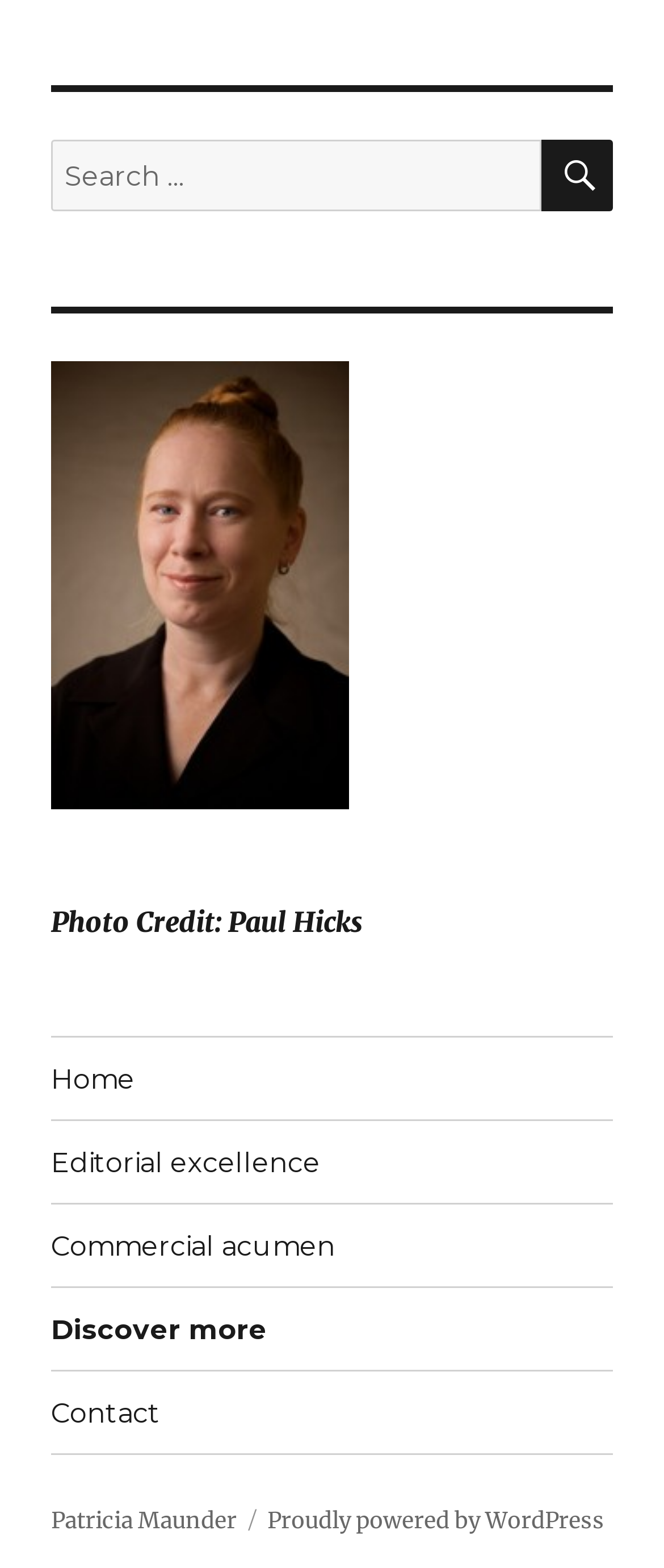Determine the coordinates of the bounding box for the clickable area needed to execute this instruction: "View September 2022".

None